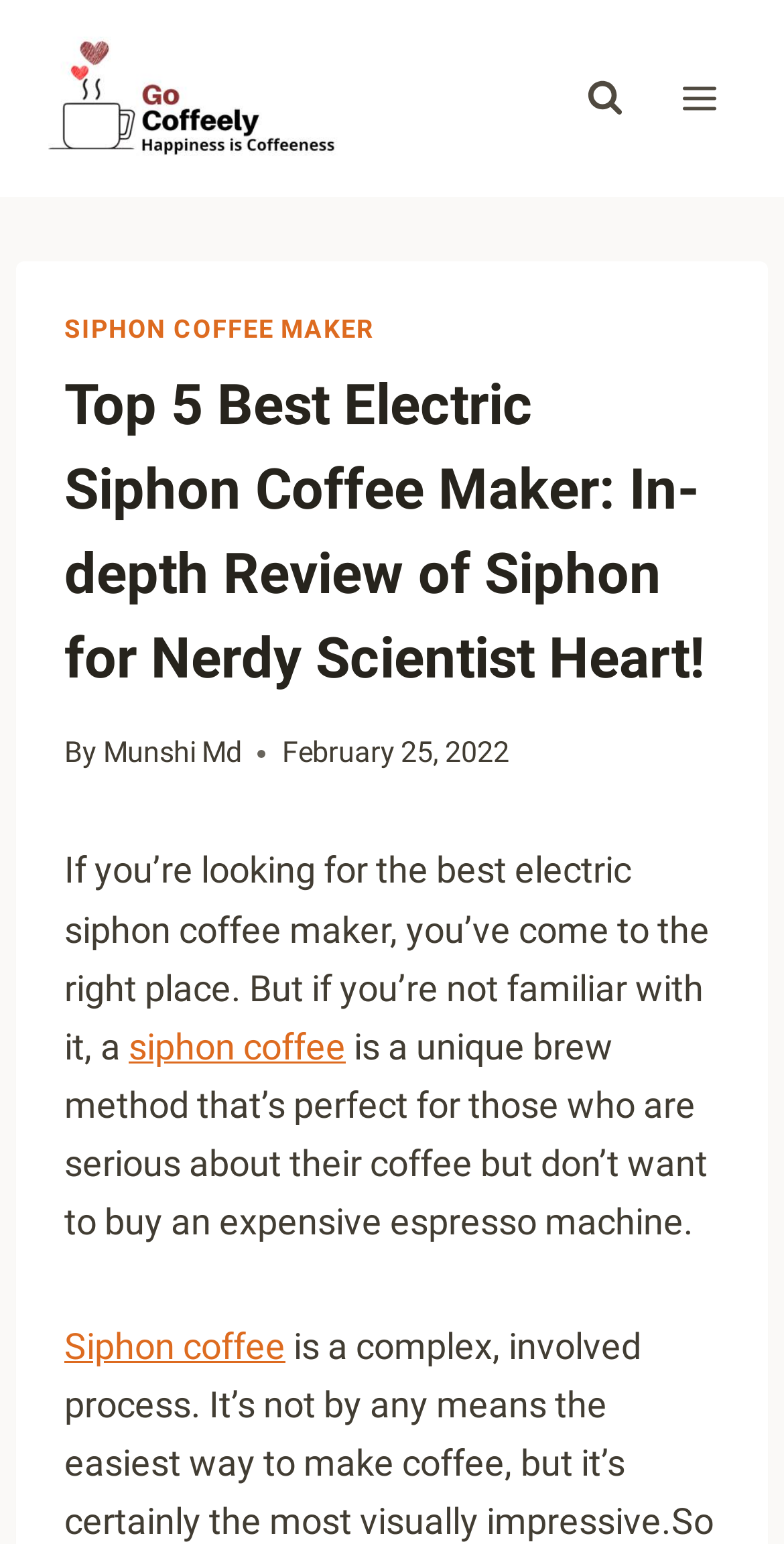Please answer the following question using a single word or phrase: 
What is the author of the article?

Munshi Md